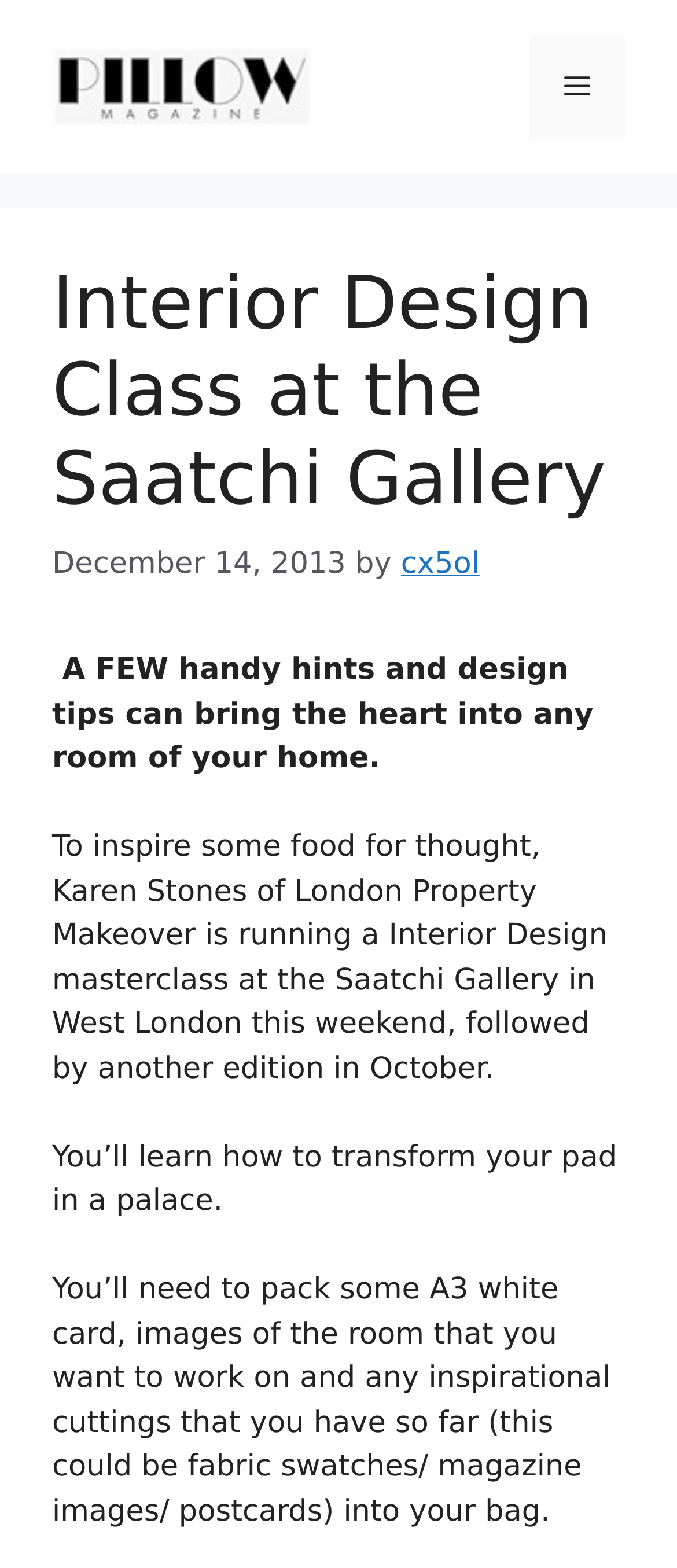What is the name of the magazine?
Offer a detailed and full explanation in response to the question.

I found the answer by looking at the banner element at the top of the webpage, which contains a link with the text 'Pillow Magazine'.